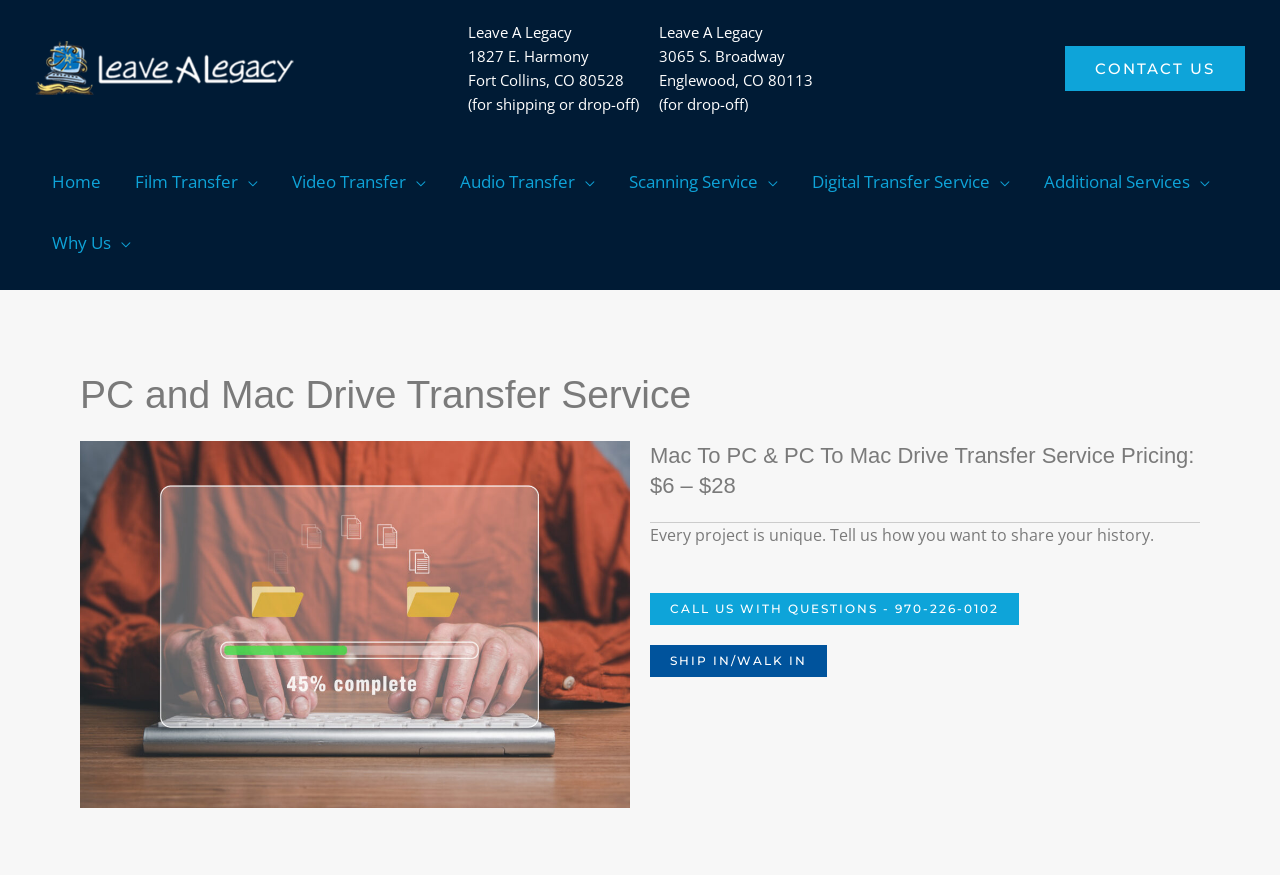Please identify the bounding box coordinates of the clickable element to fulfill the following instruction: "Click the Leave A Legacy Logo". The coordinates should be four float numbers between 0 and 1, i.e., [left, top, right, bottom].

[0.027, 0.047, 0.23, 0.109]